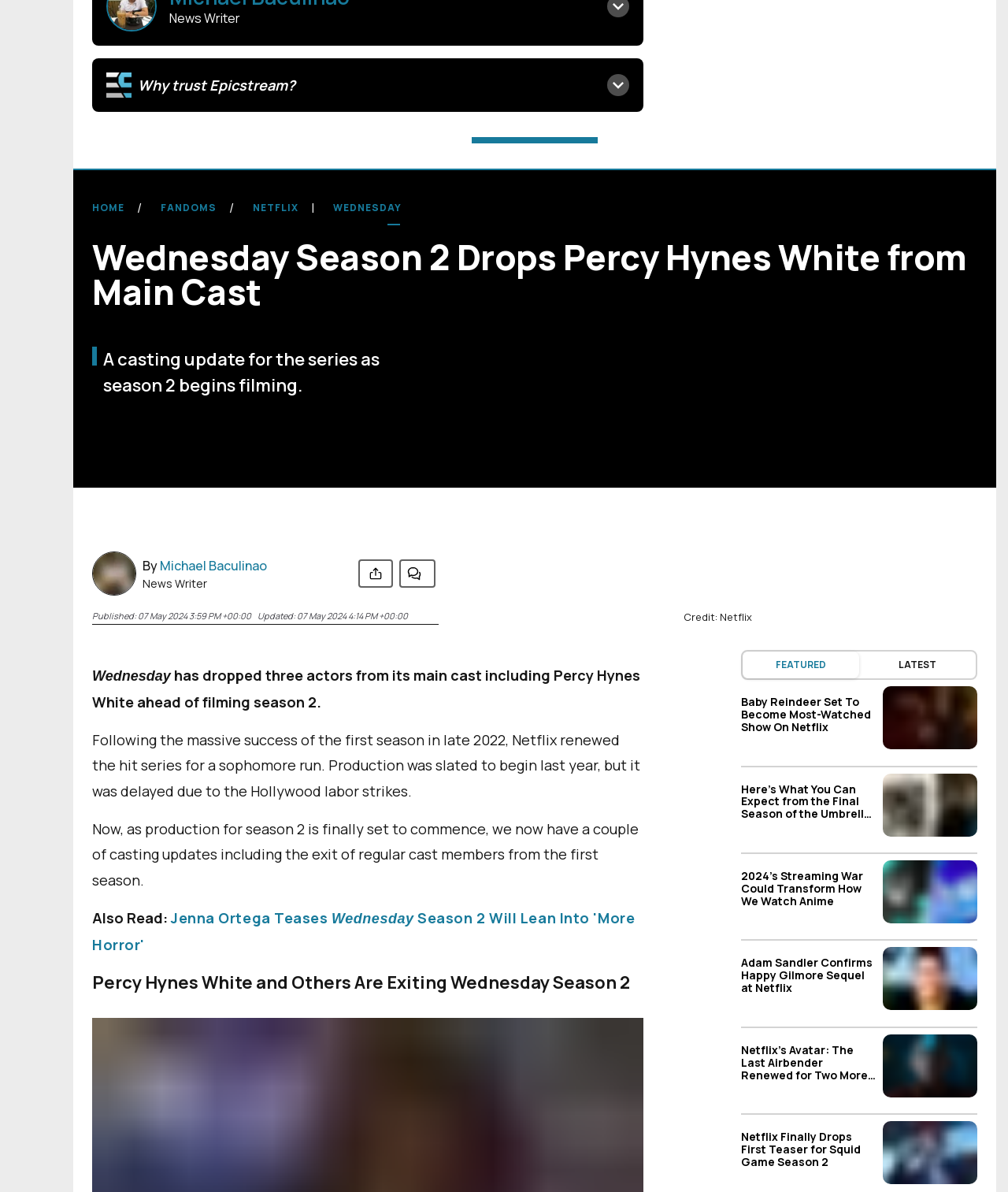Please specify the bounding box coordinates of the clickable section necessary to execute the following command: "Visit the 'HOME' page".

[0.091, 0.159, 0.136, 0.19]